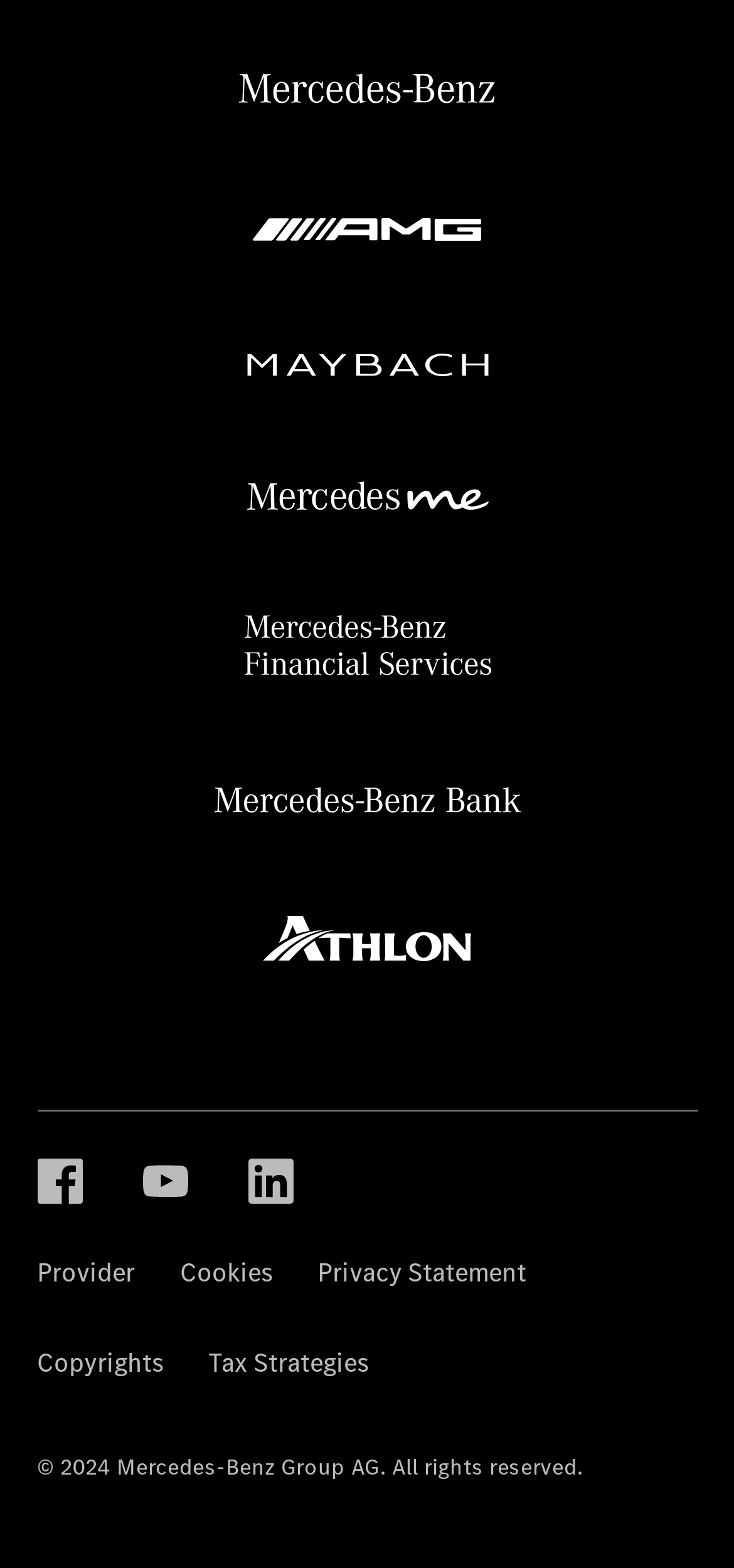Please determine the bounding box coordinates for the UI element described here. Use the format (top-left x, top-left y, bottom-right x, bottom-right y) with values bounded between 0 and 1: title="LinkedIn"

[0.337, 0.738, 0.399, 0.766]